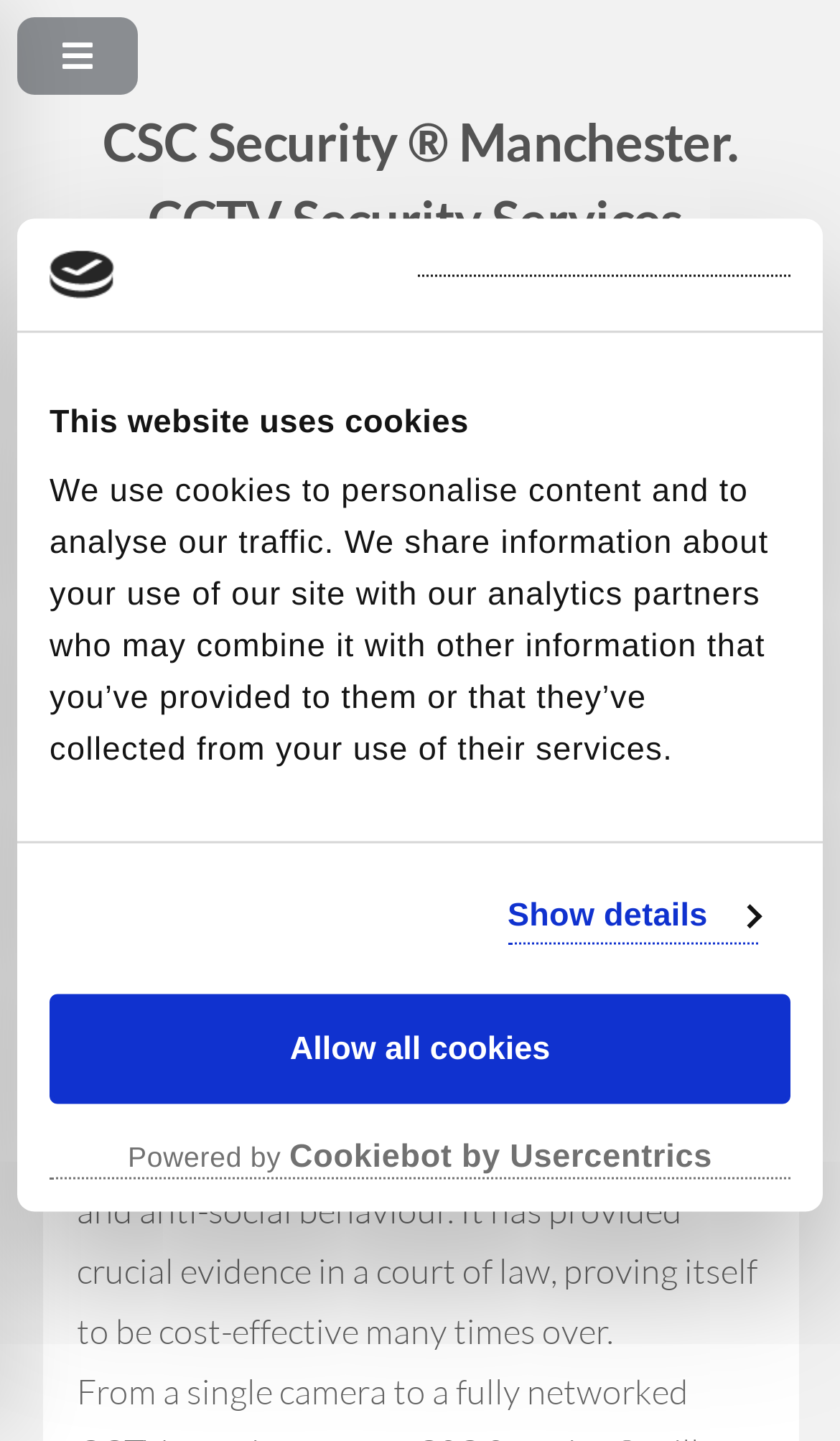Write a detailed summary of the webpage, including text, images, and layout.

The webpage is about CSC Security Manchester, a professional security service company that provides CCTV security services in Manchester. At the top left corner, there is a logo image and a link to open the logo in a new window. Below the logo, there is a header section with a heading that reads "CSC Security ® Manchester. CCTV Security Services." followed by a brief description "Our CCTV Security Services in Manchester."

On the top right corner, there is a dialog box that informs users about the website's use of cookies. The dialog box contains a heading "This website uses cookies" and a paragraph explaining the purpose of cookies on the website. There is also a link to "Show details" and a button to "Allow all cookies" below the paragraph.

Below the header section, there is a heading "CCTV Security Systems" followed by a lengthy paragraph that describes the company's expertise in installing and maintaining CCTV security systems. The paragraph explains that the company designs CCTV security systems according to specific requirements, applications, and budgets, and uses high-quality equipment to ensure reliability and customer satisfaction.

At the bottom of the page, there is a link with an icon and a text "Powered by Cookiebot by Usercentrics" that indicates the website's cookie management system.